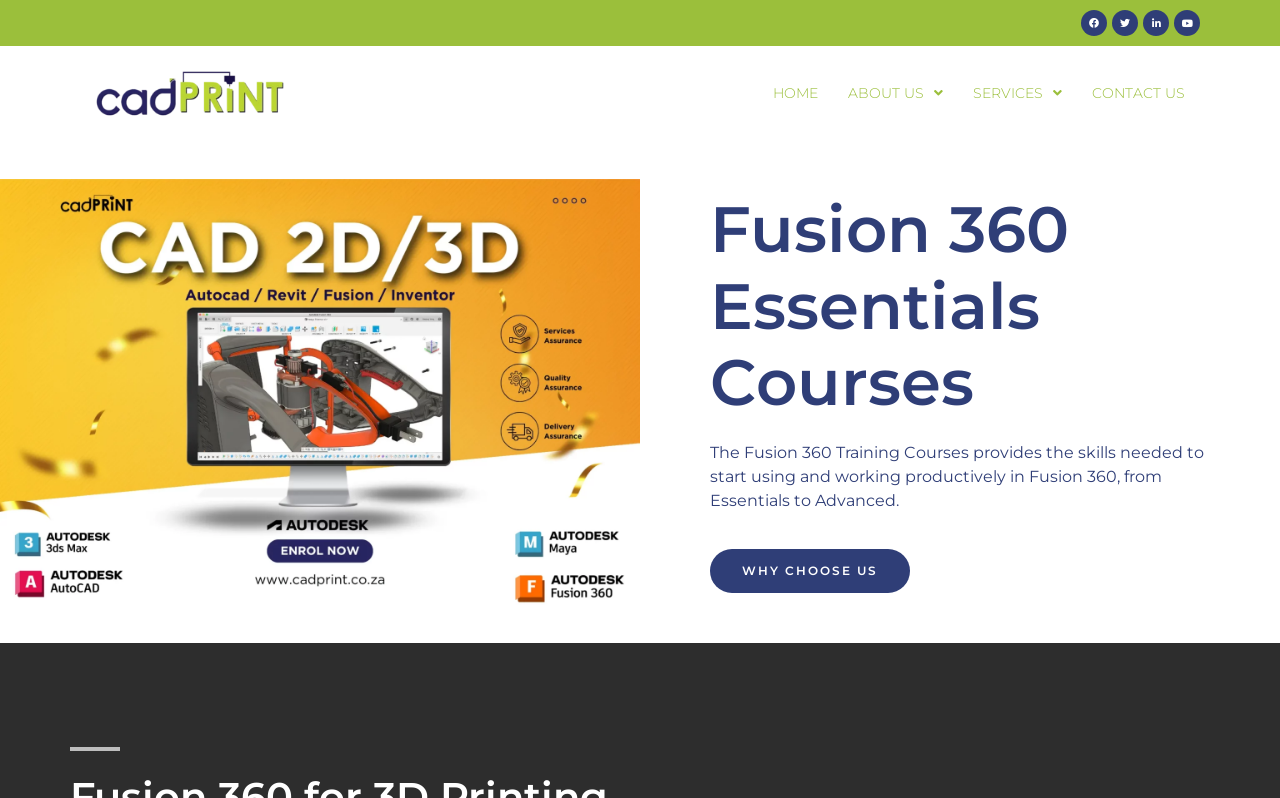Give a concise answer using one word or a phrase to the following question:
What is the purpose of the Fusion 360 training courses?

To start using and working productively in Fusion 360